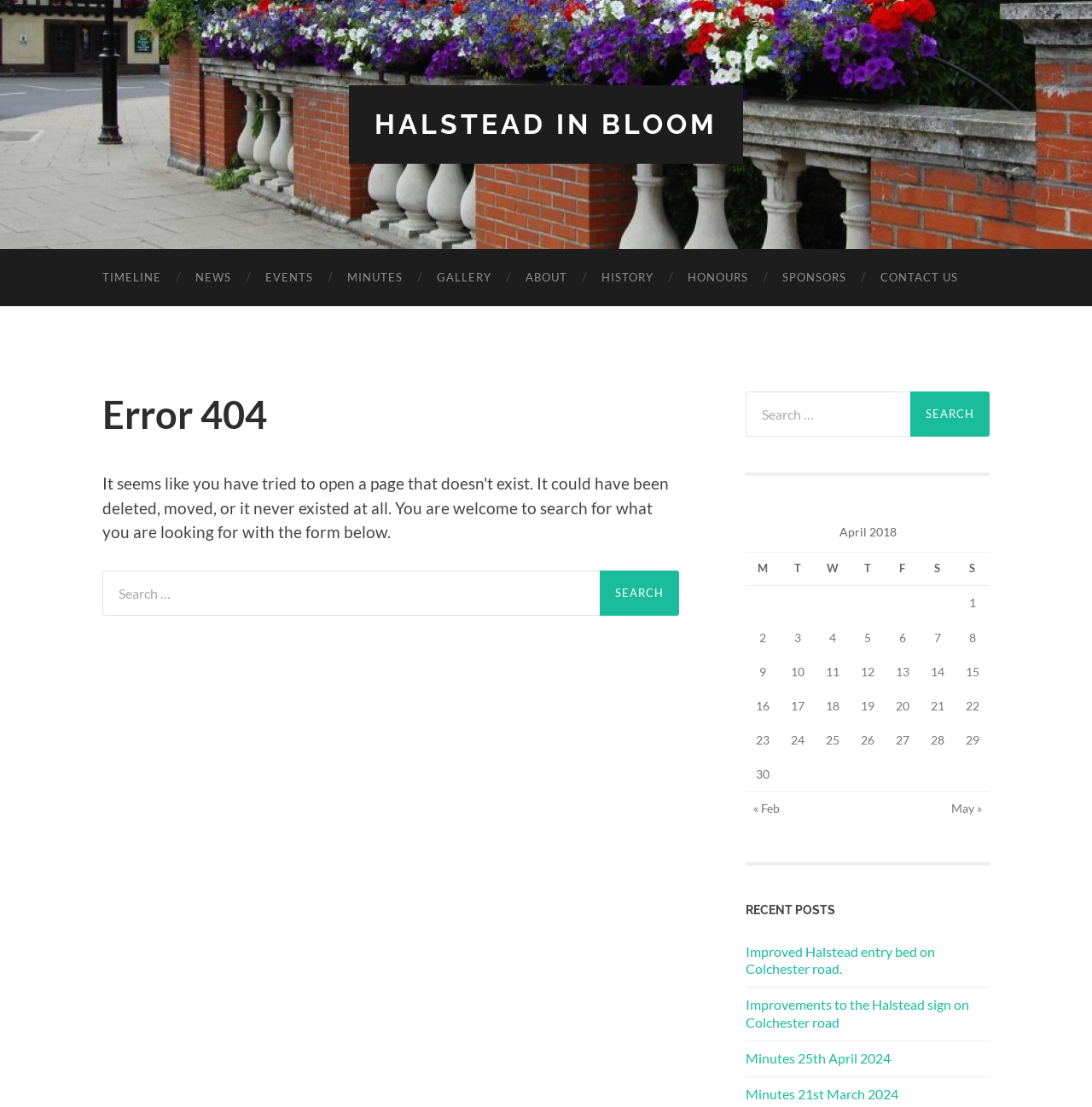Find the bounding box coordinates of the UI element according to this description: "May »".

[0.865, 0.716, 0.906, 0.746]